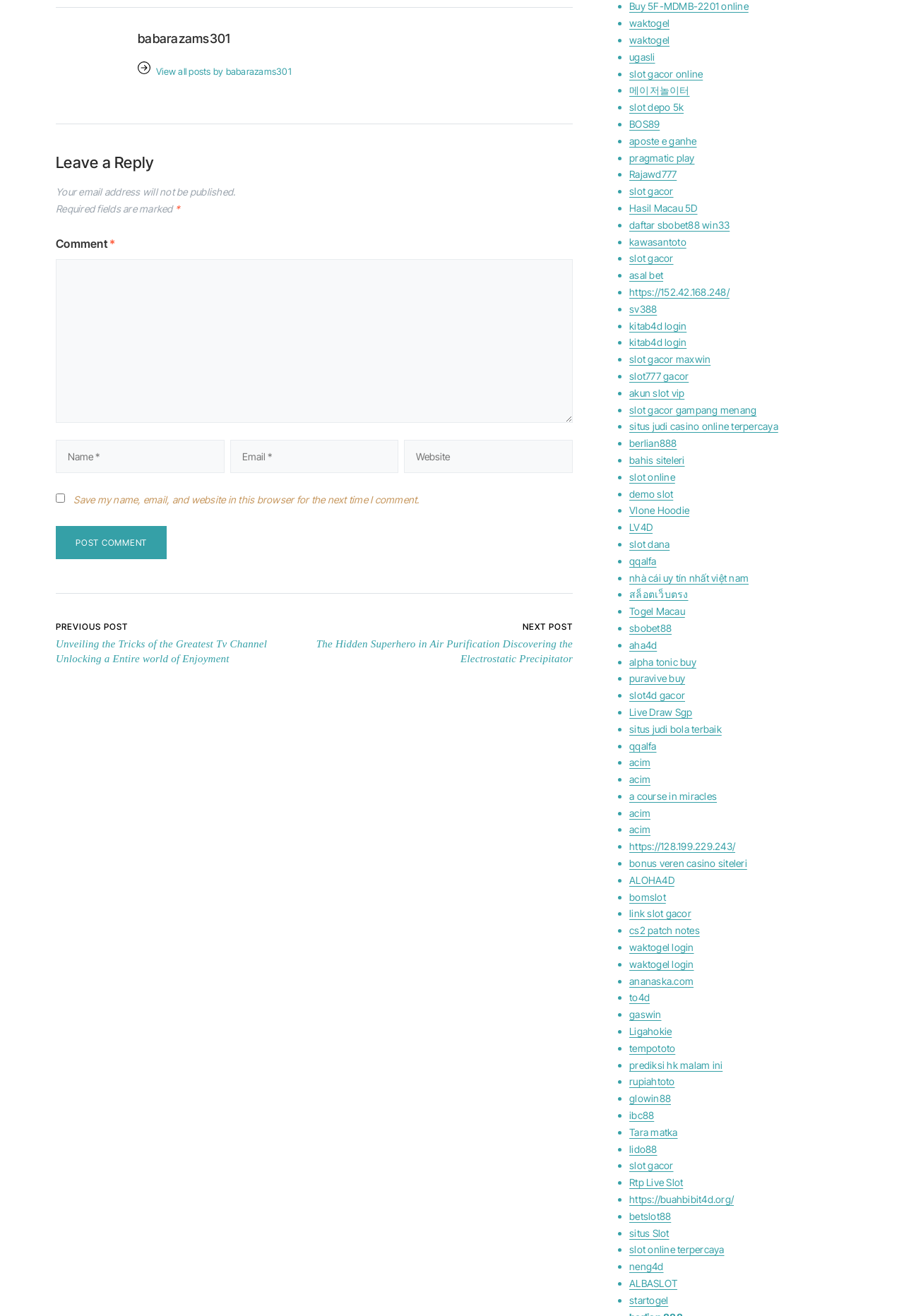How many links are there in the post navigation section? Based on the image, give a response in one word or a short phrase.

2